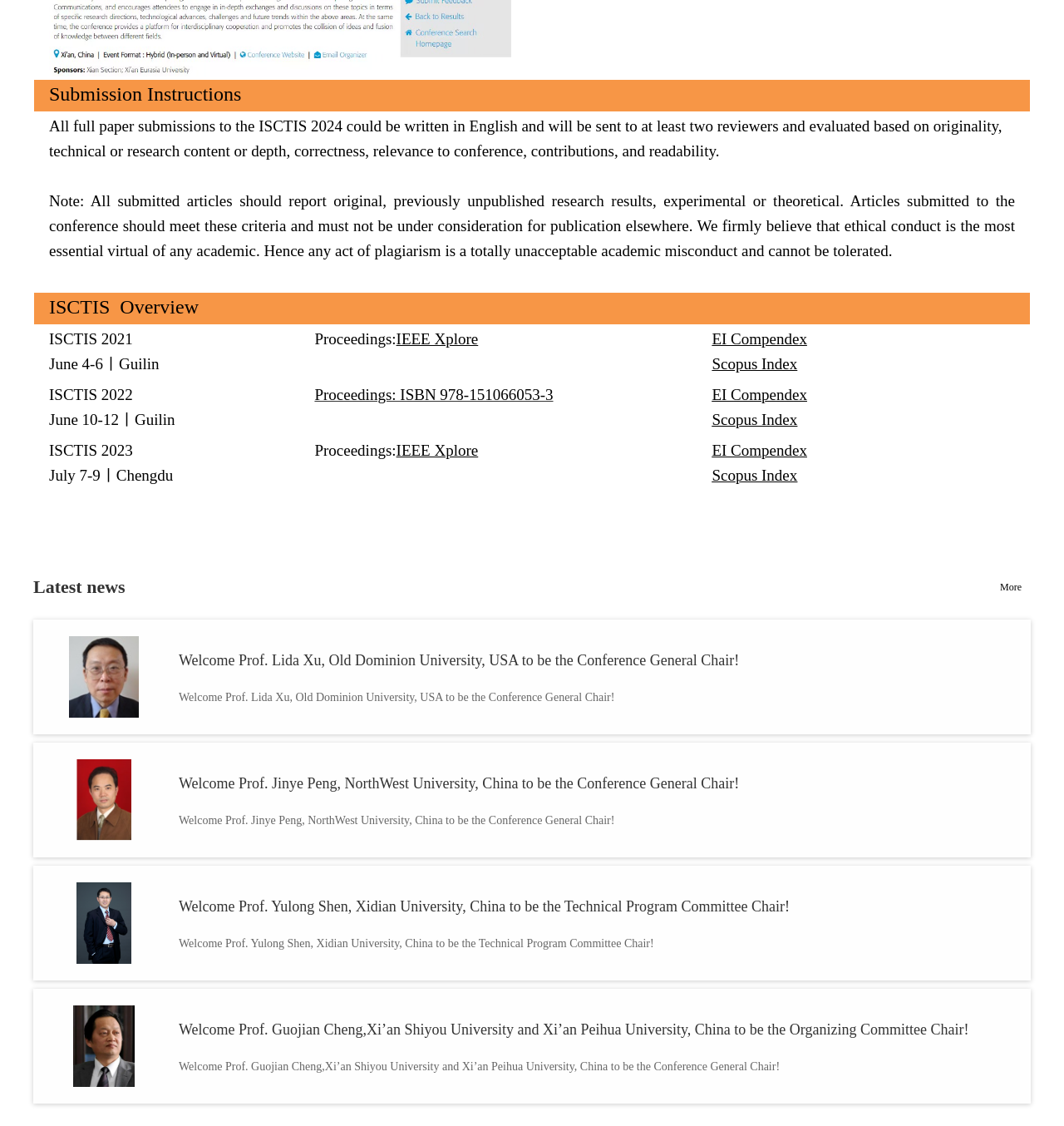What is the role of Prof. Lida Xu?
Based on the screenshot, respond with a single word or phrase.

Conference General Chair